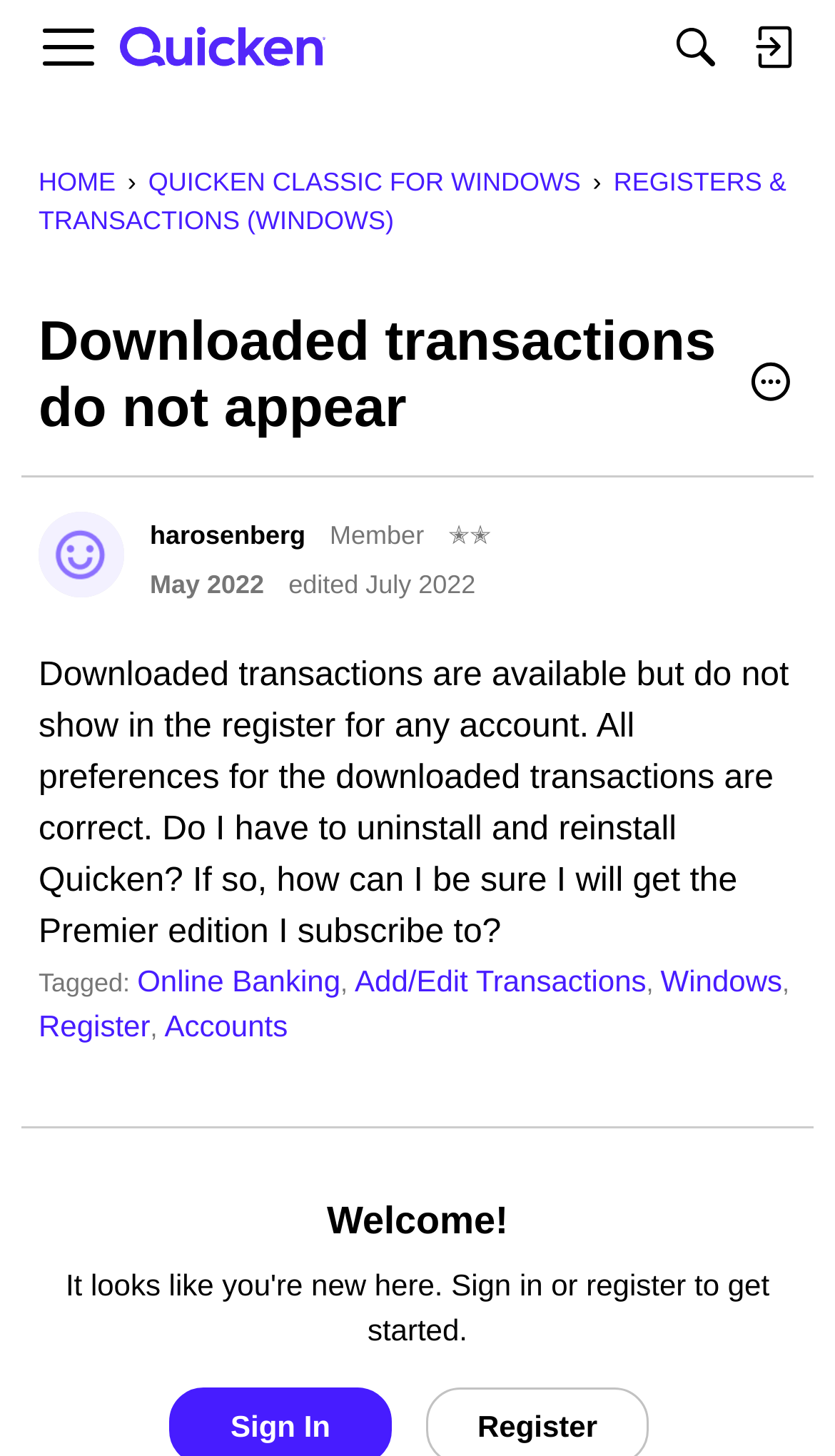Please identify the bounding box coordinates of the element that needs to be clicked to perform the following instruction: "View 'Options'".

[0.892, 0.246, 0.954, 0.281]